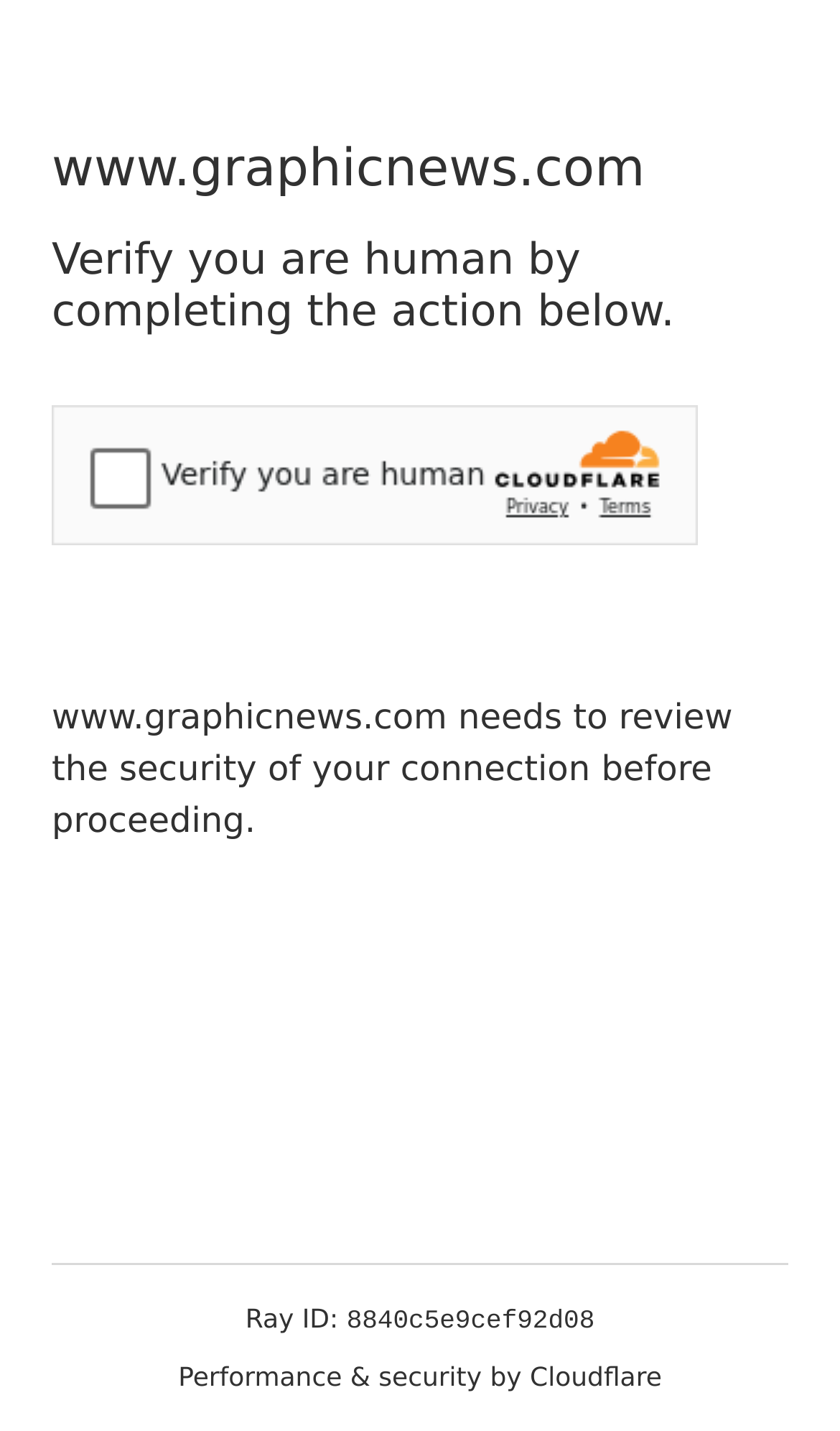What is the purpose of the security challenge?
Using the image as a reference, answer the question in detail.

The purpose of the security challenge is to review the security of the connection before proceeding, as stated in the text 'www.graphicnews.com needs to review the security of your connection before proceeding.' on the page.